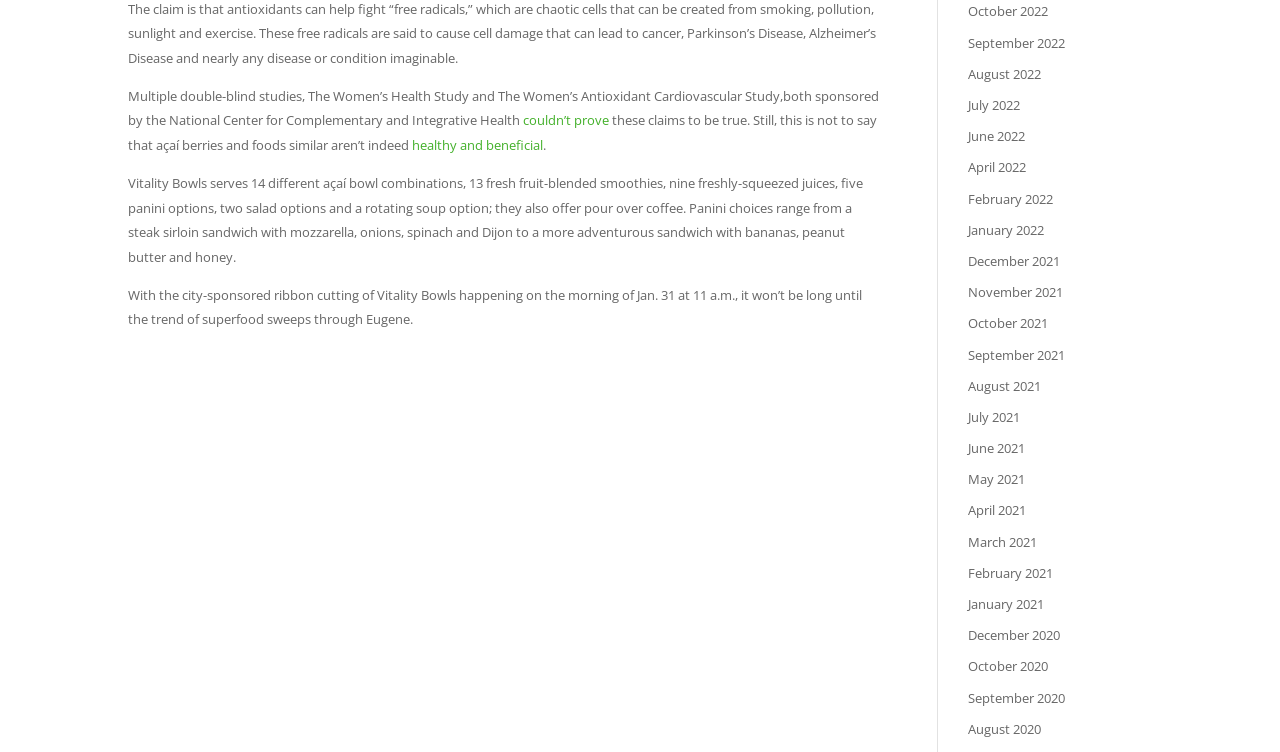Please determine the bounding box coordinates of the element to click on in order to accomplish the following task: "visit the page about healthy and beneficial foods". Ensure the coordinates are four float numbers ranging from 0 to 1, i.e., [left, top, right, bottom].

[0.322, 0.181, 0.424, 0.205]